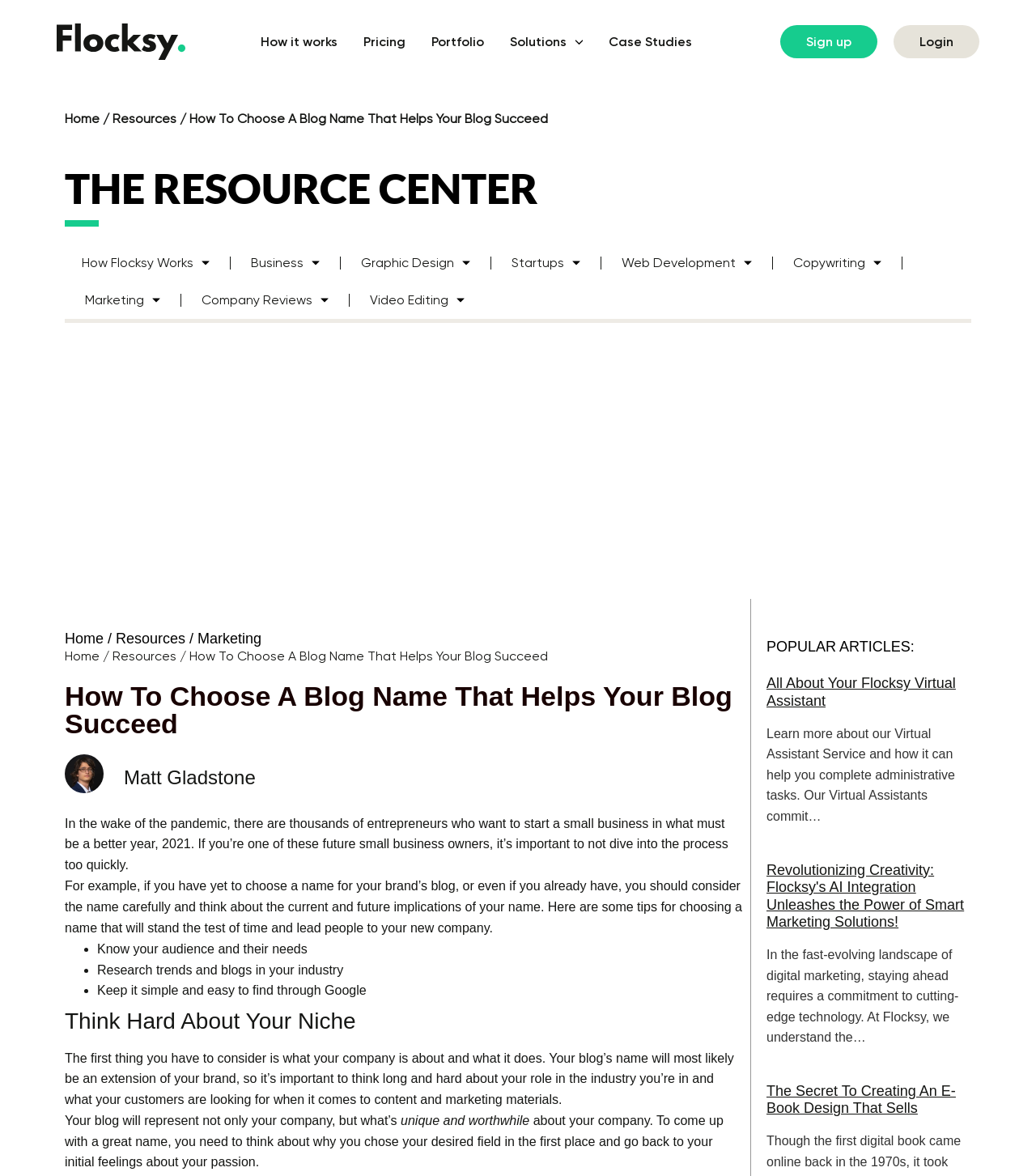Determine the main headline from the webpage and extract its text.

How To Choose A Blog Name That Helps Your Blog Succeed